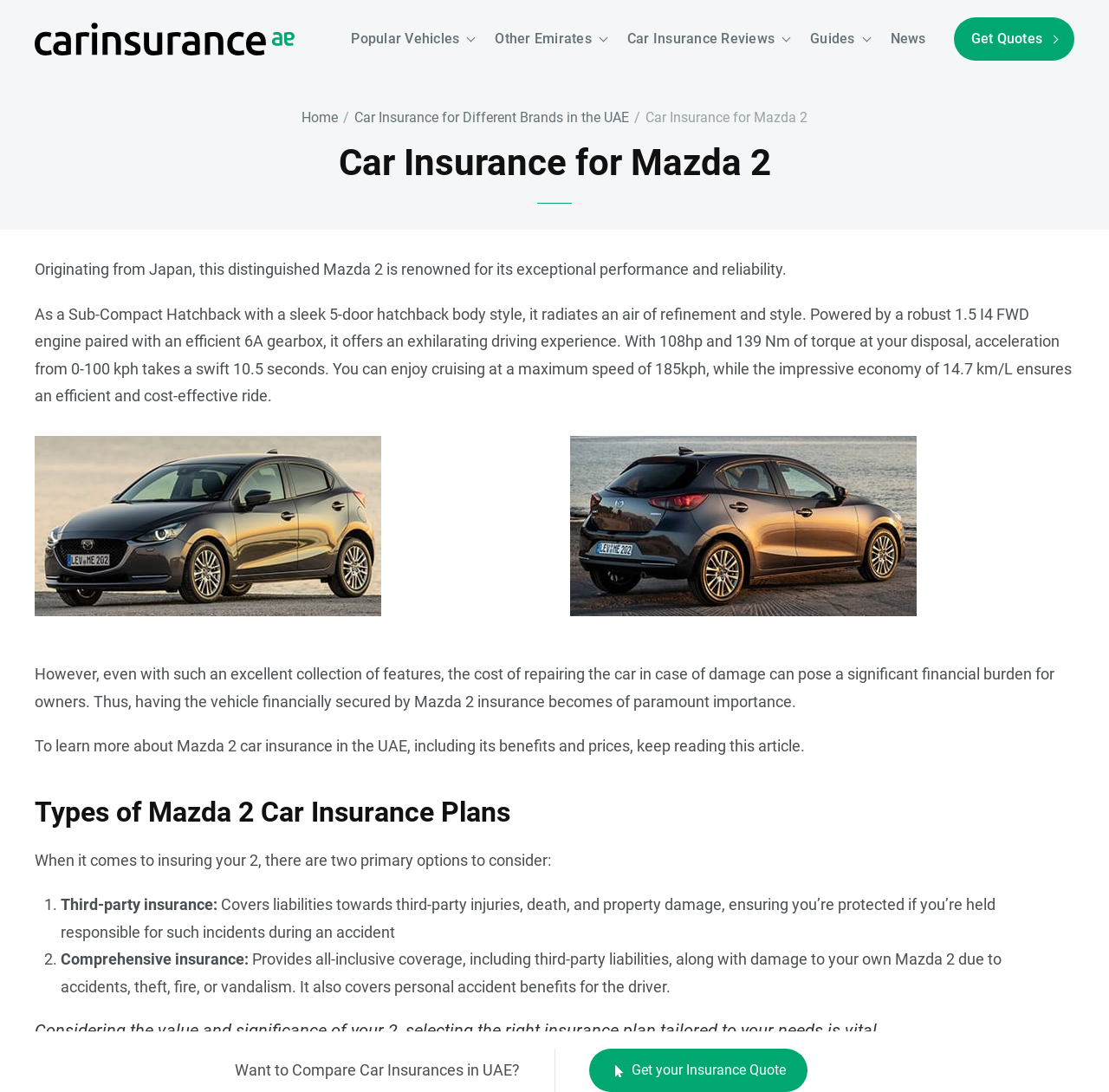Please provide a comprehensive response to the question based on the details in the image: What is the purpose of having Mazda 2 insurance?

The webpage states that having Mazda 2 insurance is of paramount importance because even with the car's excellent features, the cost of repairing the car in case of damage can pose a significant financial burden for owners, and thus, having the vehicle financially secured by insurance becomes crucial.